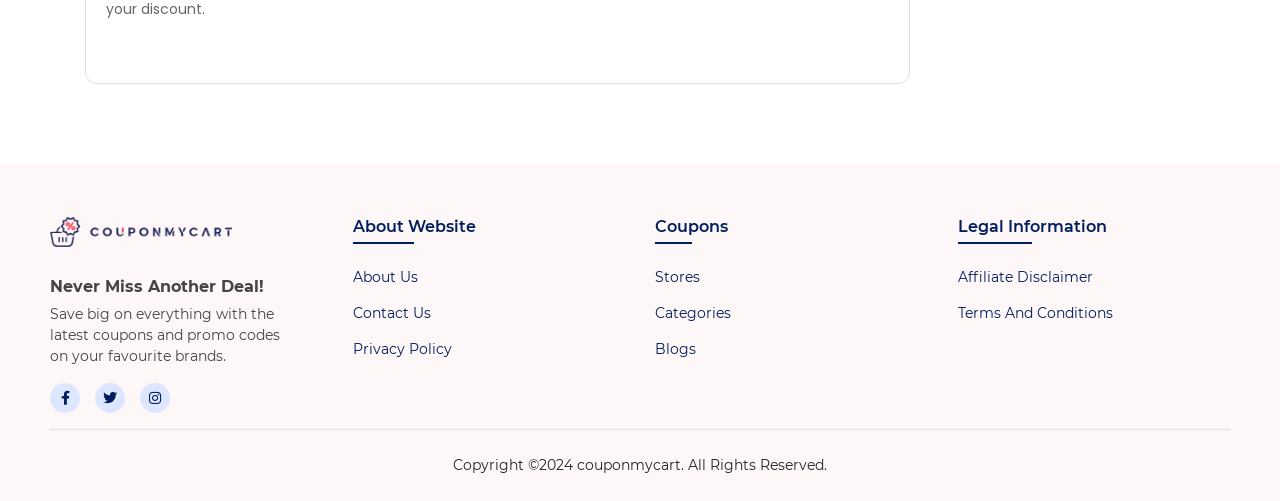Identify the bounding box coordinates of the part that should be clicked to carry out this instruction: "Read the 'Terms And Conditions'".

[0.748, 0.607, 0.869, 0.642]